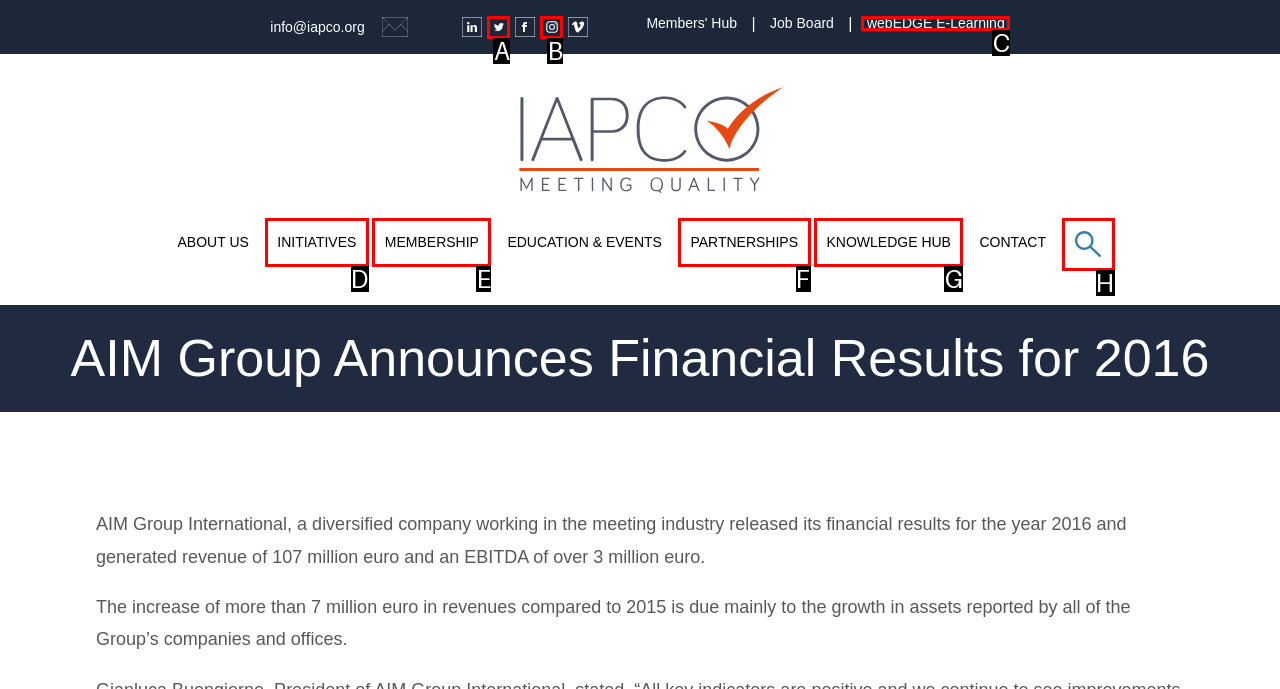Match the option to the description: MEMBERSHIP
State the letter of the correct option from the available choices.

E